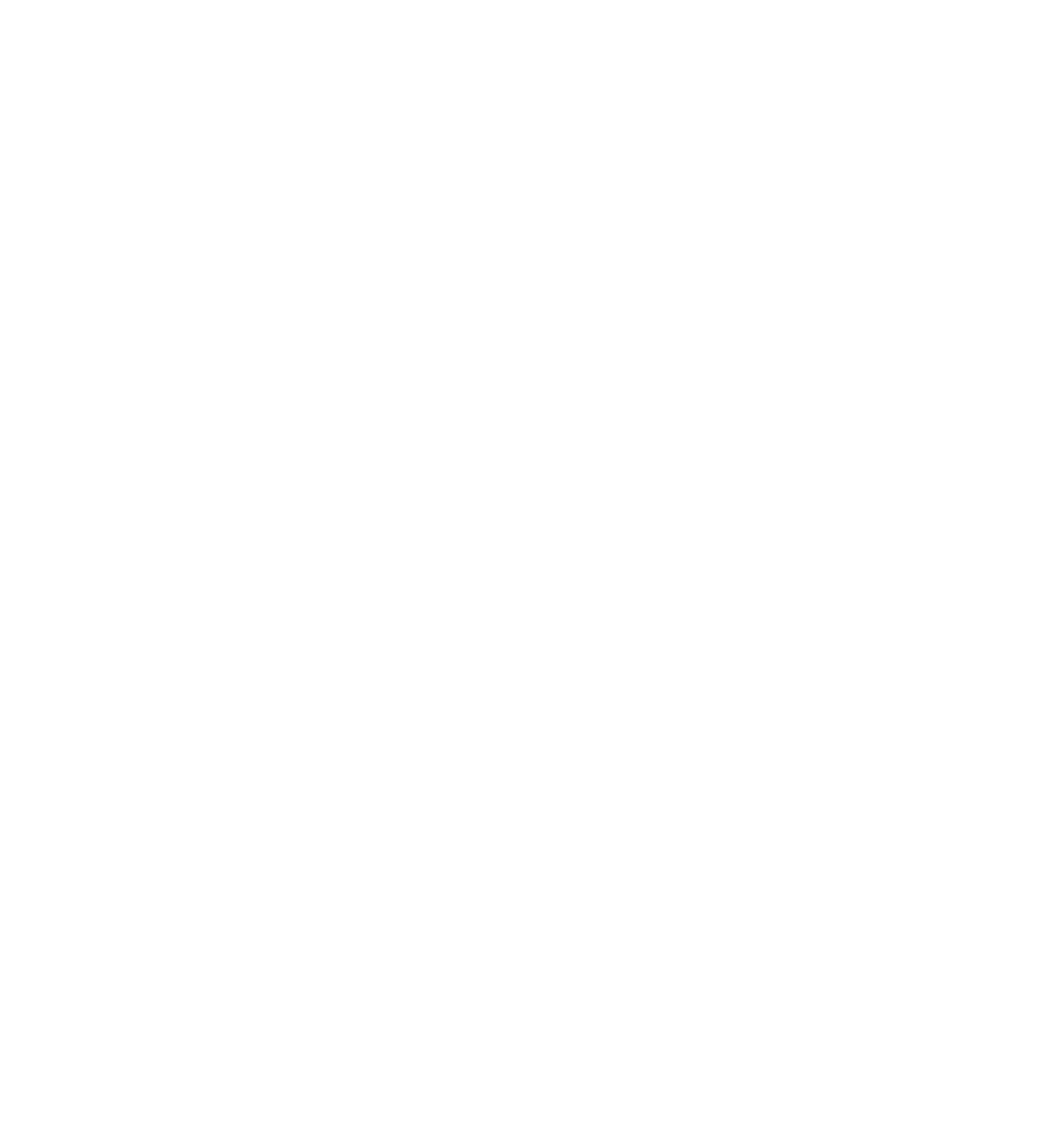Identify the bounding box coordinates of the clickable region necessary to fulfill the following instruction: "Click on 'Driverless cars'". The bounding box coordinates should be four float numbers between 0 and 1, i.e., [left, top, right, bottom].

[0.773, 0.022, 0.848, 0.034]